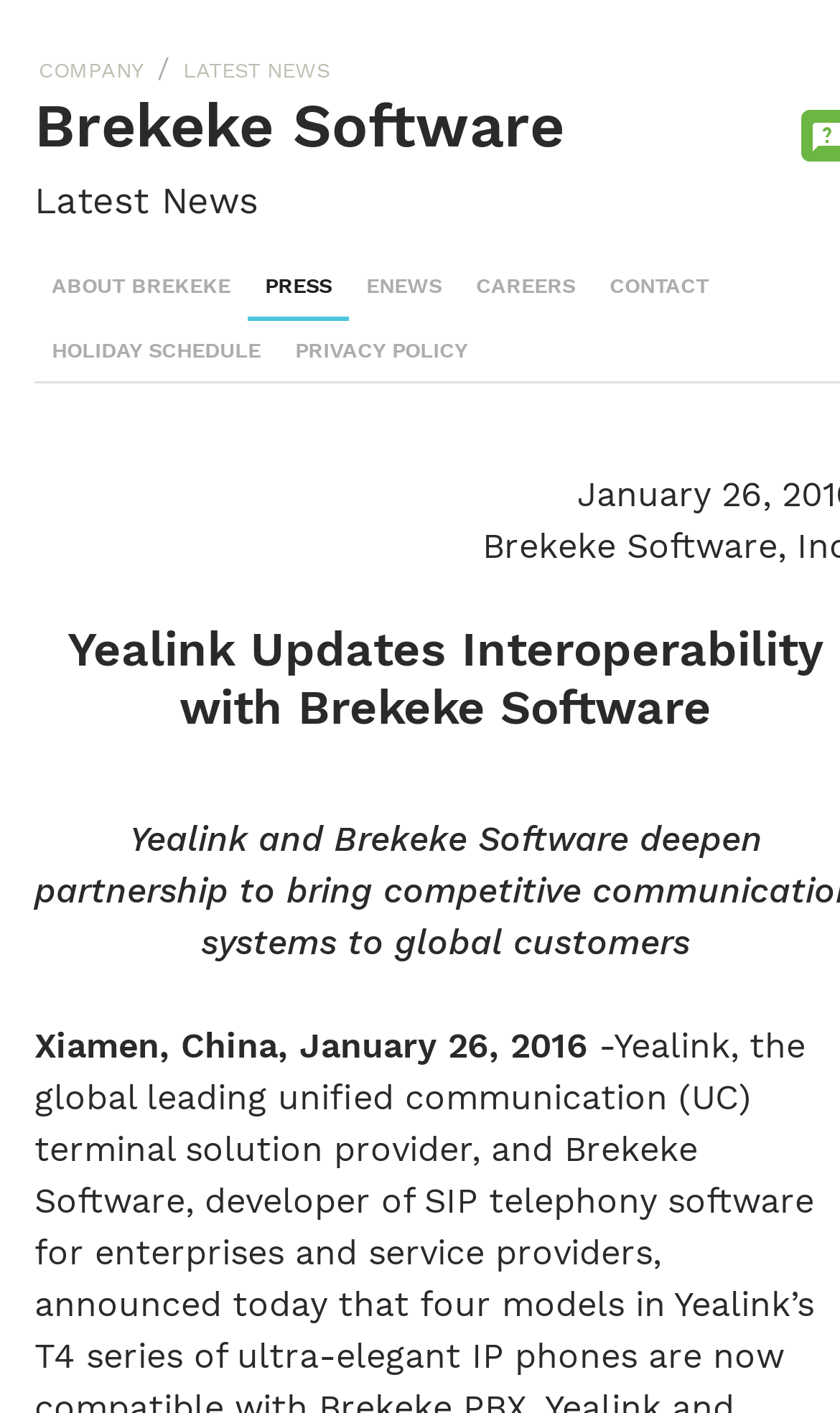How many sections are there in the bottom navigation bar?
Answer the question with a single word or phrase derived from the image.

7